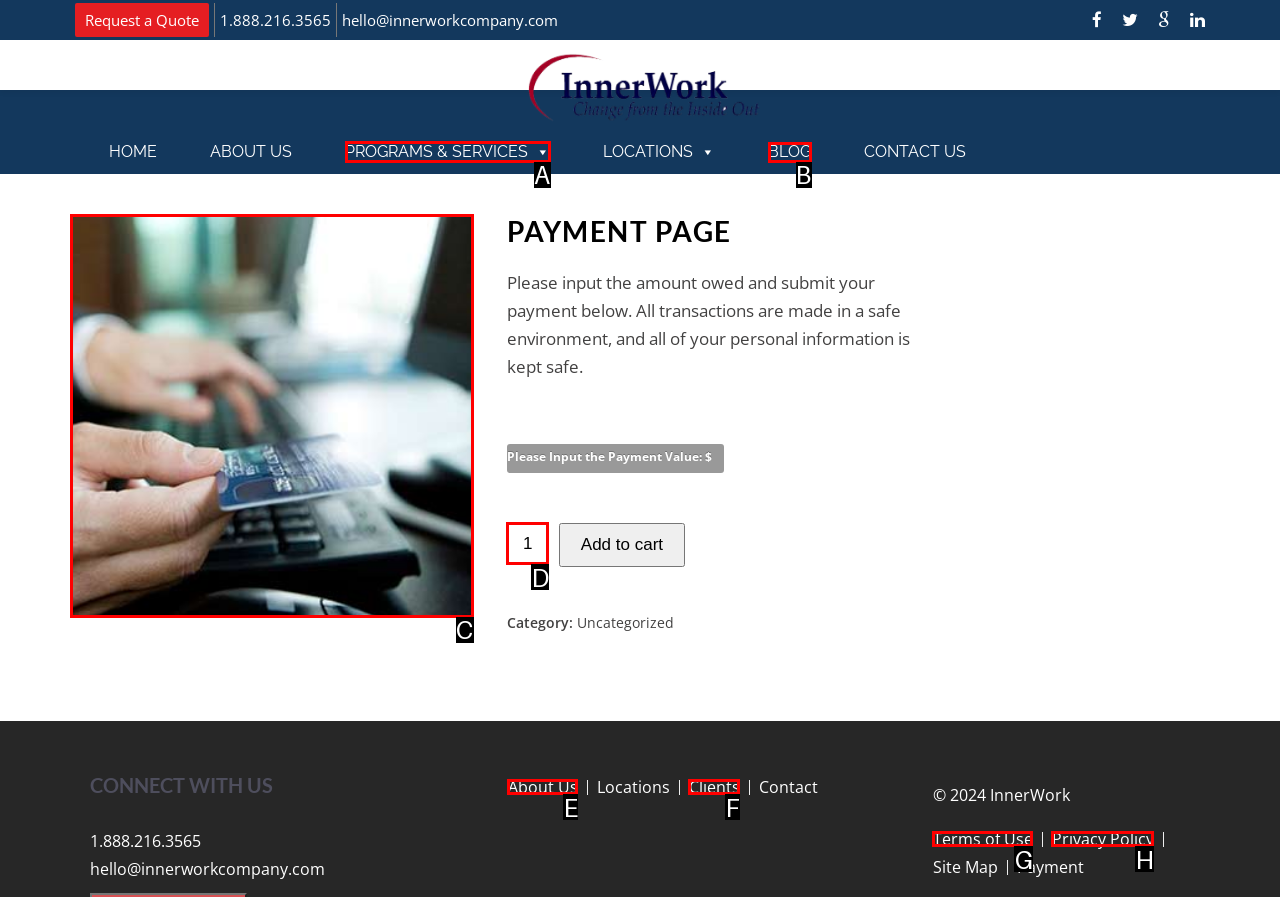Determine which HTML element should be clicked for this task: View the Programs & Services menu
Provide the option's letter from the available choices.

A